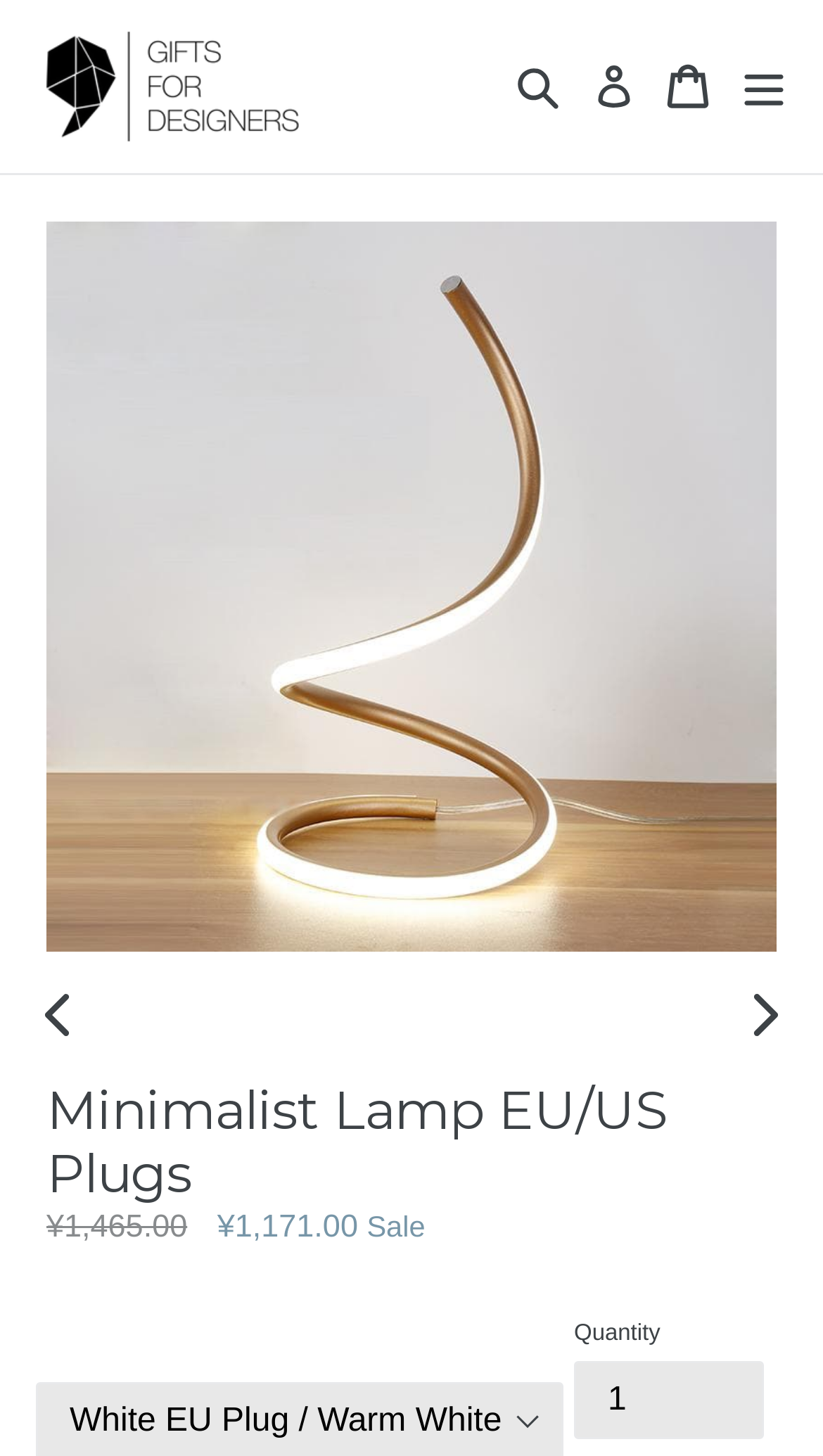Answer with a single word or phrase: 
What is the name of the product?

Minimalist Lamp EU/US Plugs